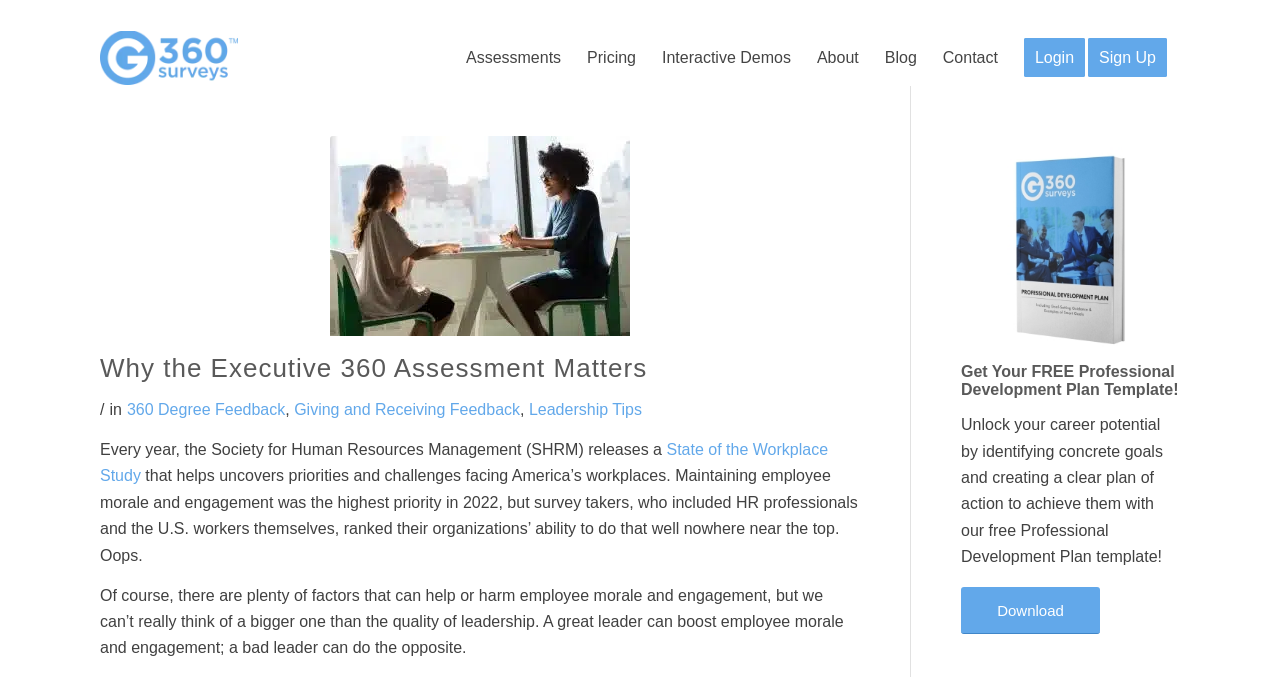Specify the bounding box coordinates of the area to click in order to execute this command: 'Read the blog post about Executive 360 Assessment'. The coordinates should consist of four float numbers ranging from 0 to 1, and should be formatted as [left, top, right, bottom].

[0.258, 0.201, 0.492, 0.509]